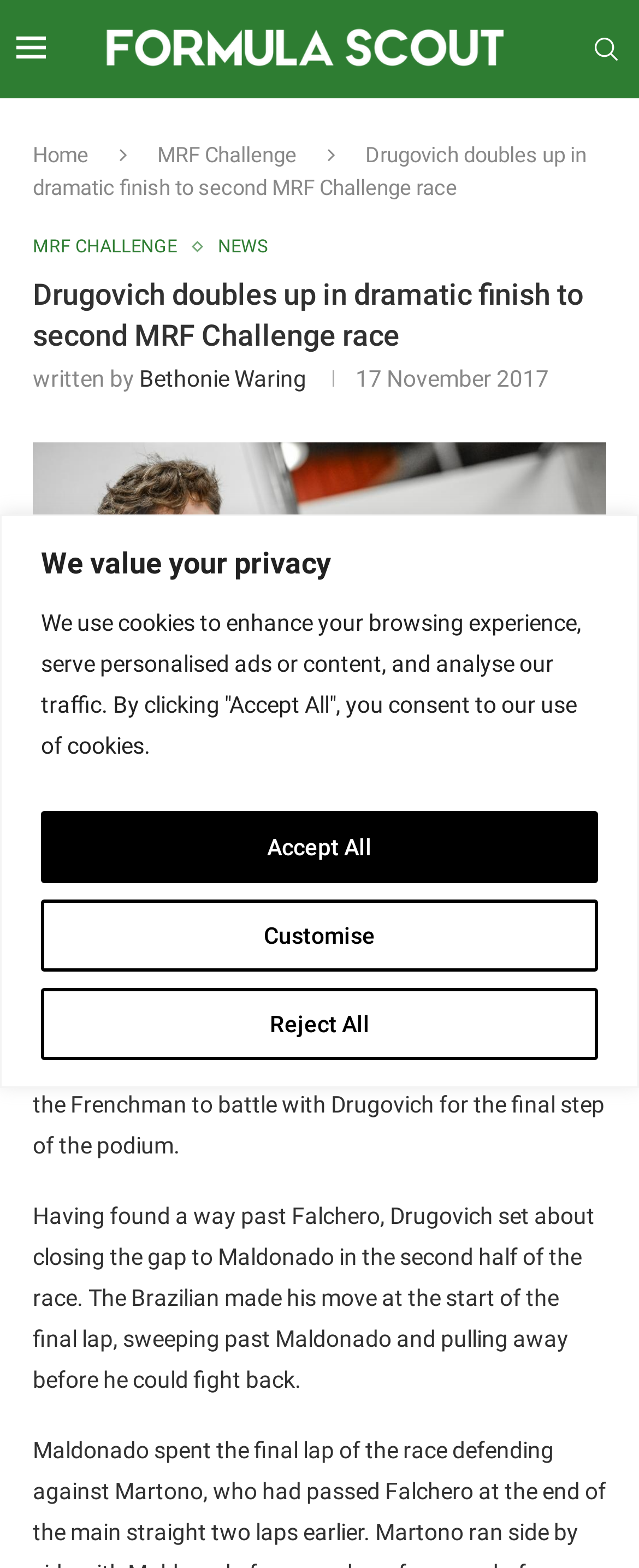Give a one-word or short phrase answer to the question: 
What is the location of the MRF Challenge race?

Bahrain